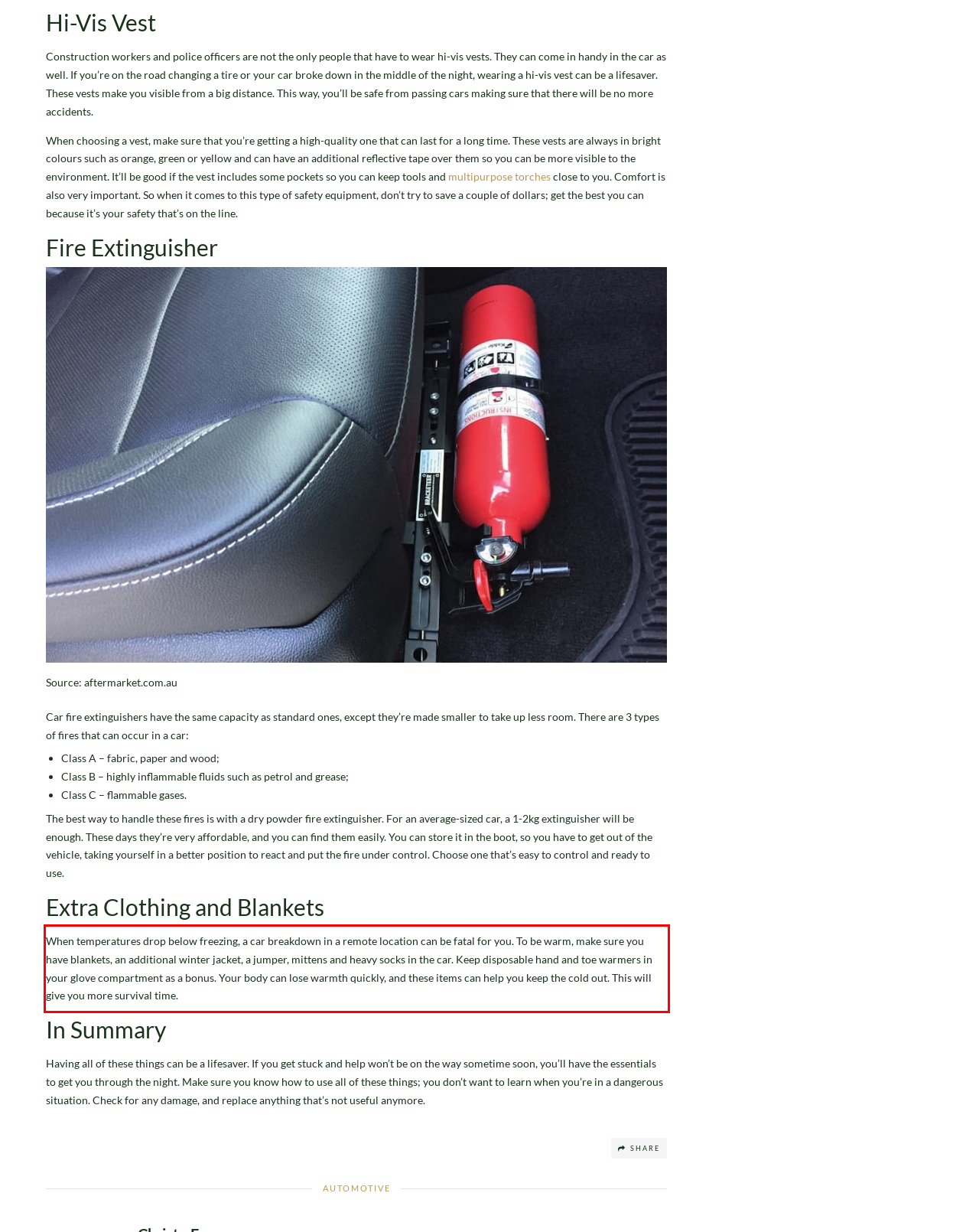Please extract the text content within the red bounding box on the webpage screenshot using OCR.

When temperatures drop below freezing, a car breakdown in a remote location can be fatal for you. To be warm, make sure you have blankets, an additional winter jacket, a jumper, mittens and heavy socks in the car. Keep disposable hand and toe warmers in your glove compartment as a bonus. Your body can lose warmth quickly, and these items can help you keep the cold out. This will give you more survival time.